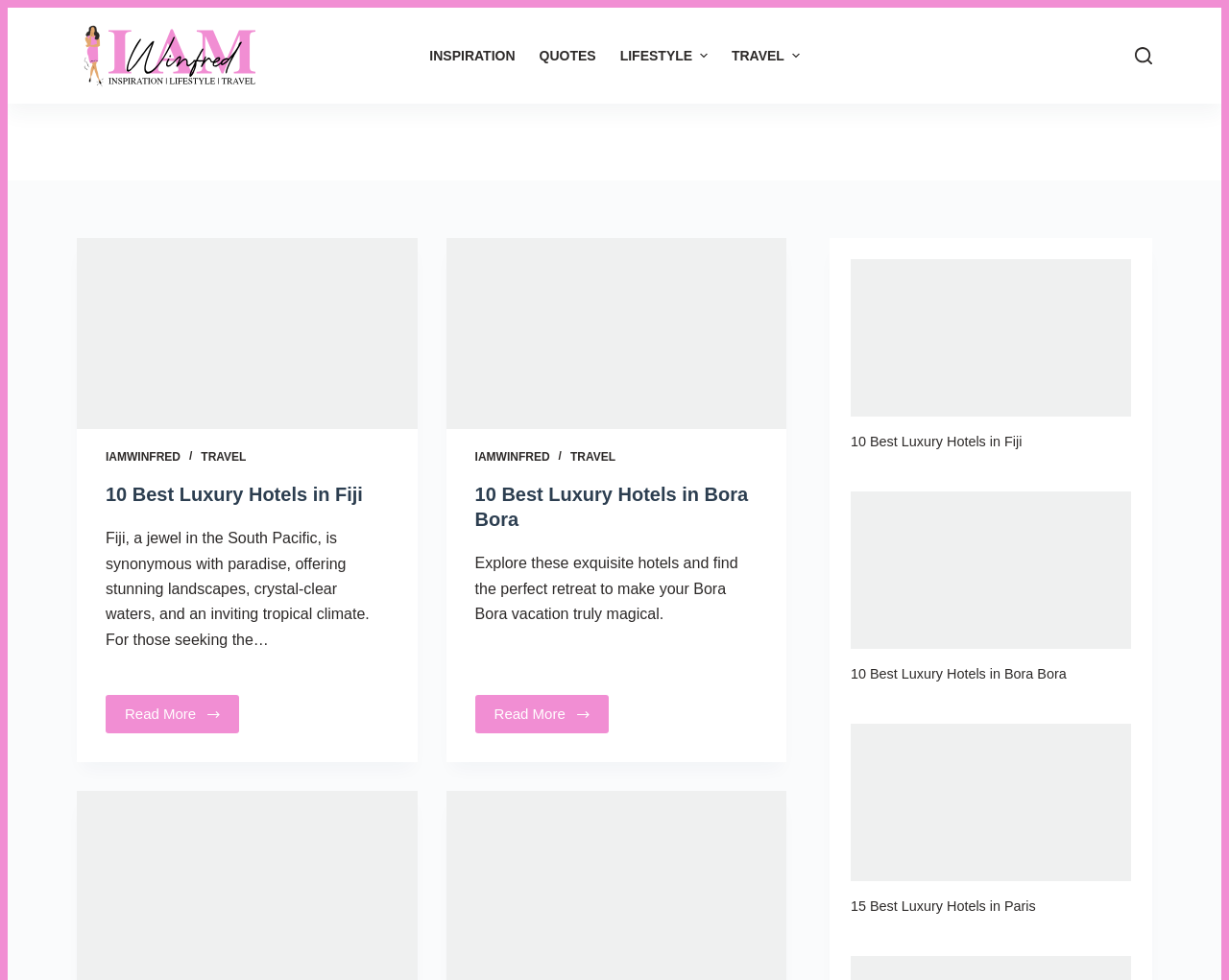Give the bounding box coordinates for the element described by: "Travel".

[0.164, 0.46, 0.2, 0.474]